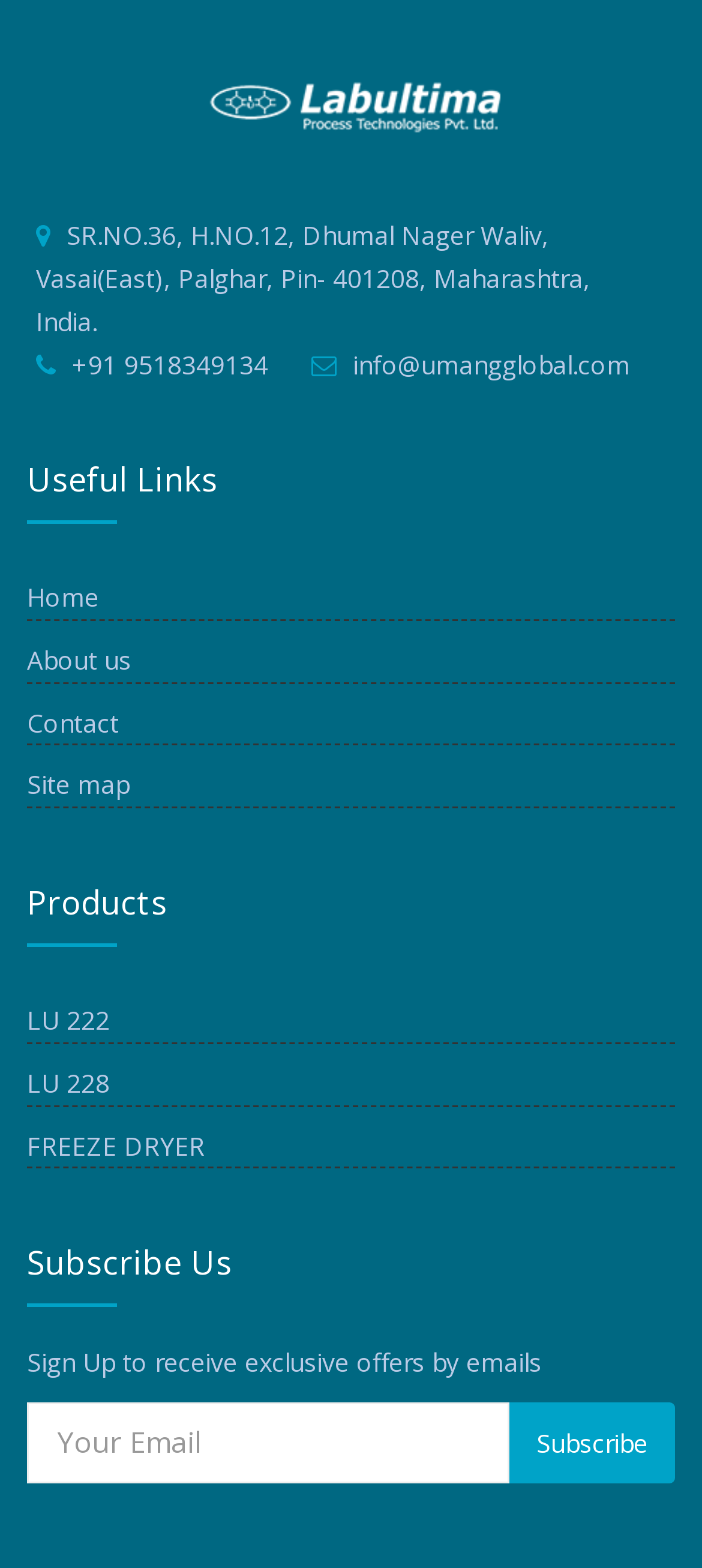Respond to the question below with a single word or phrase:
How many products are listed on the webpage?

3